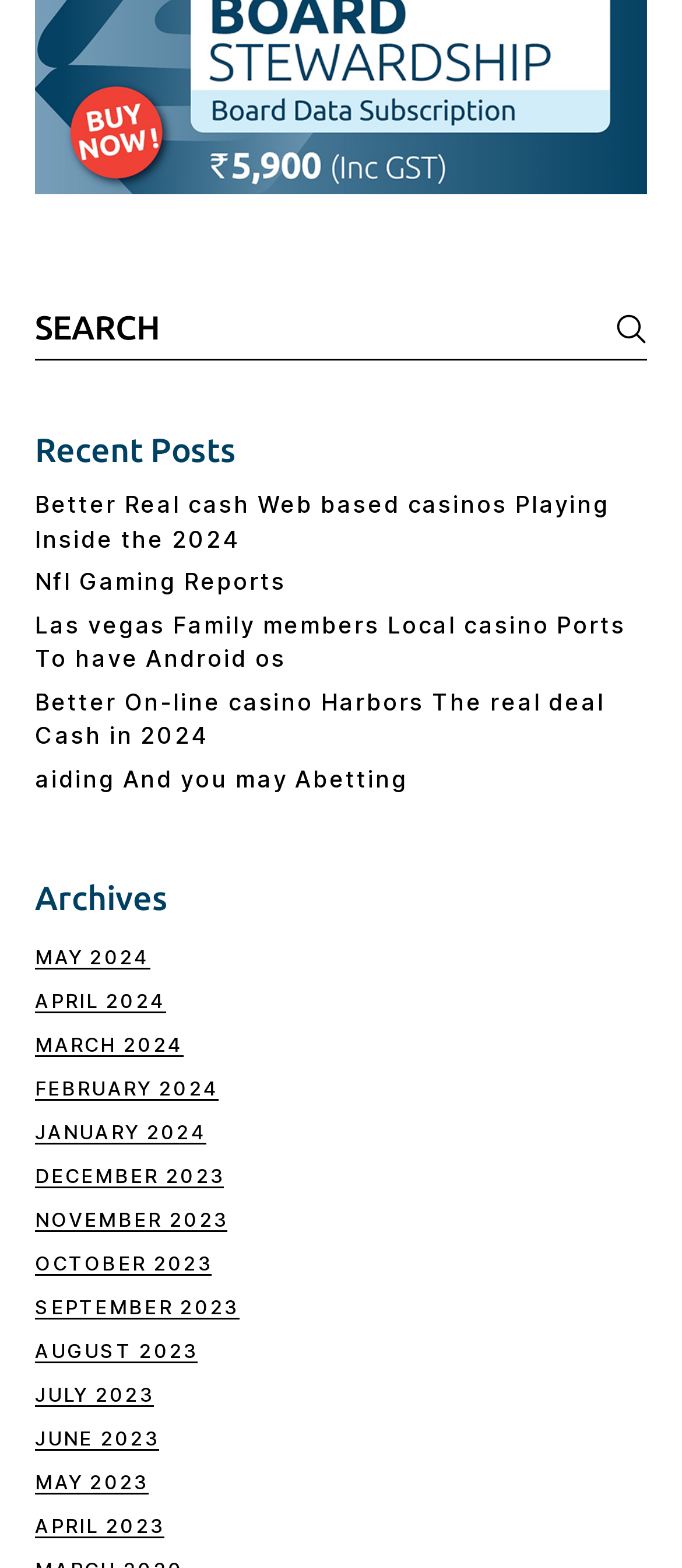Using the description "aiding And you may Abetting", predict the bounding box of the relevant HTML element.

[0.052, 0.487, 0.598, 0.505]